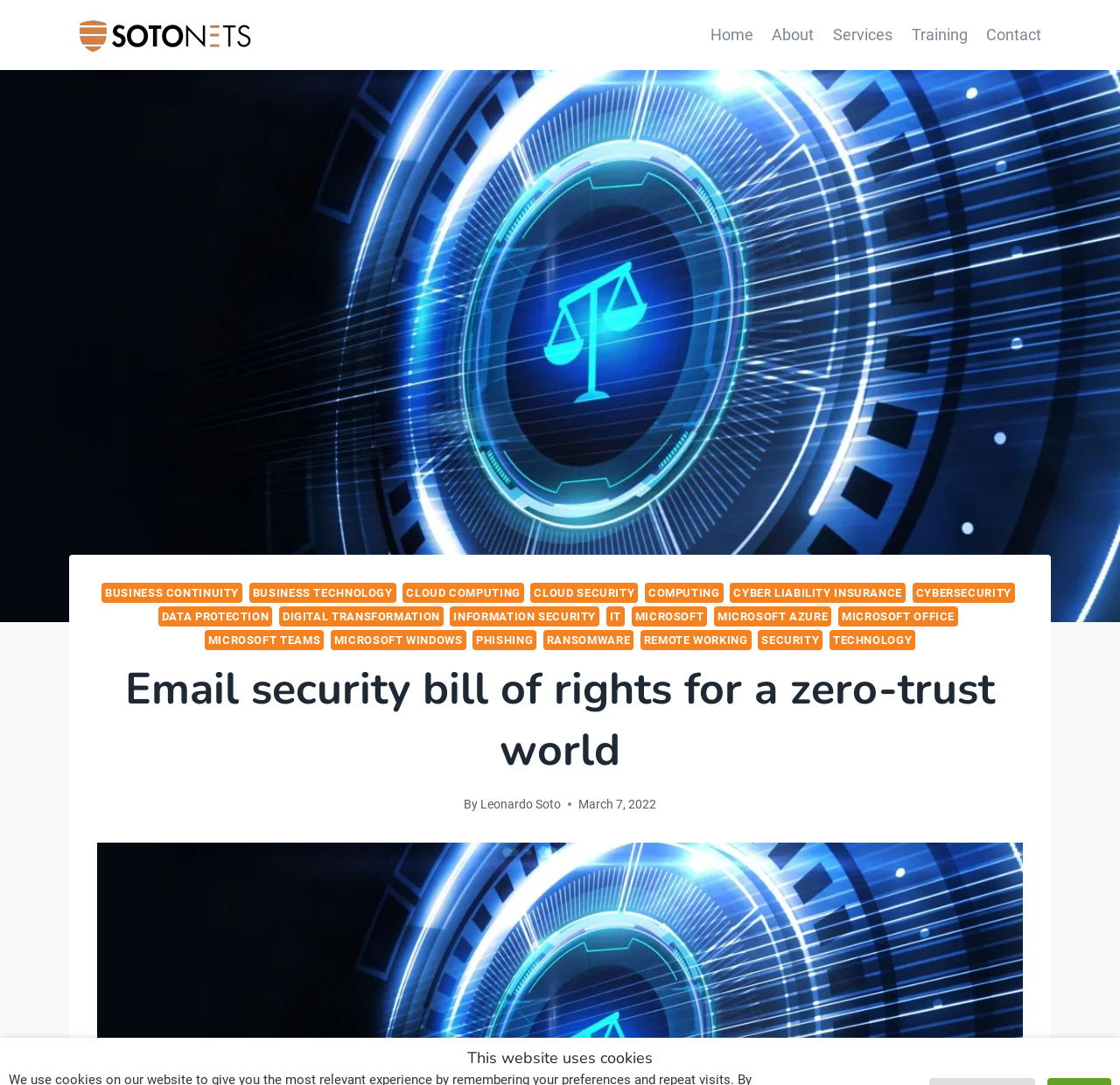Determine the bounding box coordinates for the HTML element mentioned in the following description: "Cyber Liability Insurance". The coordinates should be a list of four floats ranging from 0 to 1, represented as [left, top, right, bottom].

[0.652, 0.537, 0.809, 0.556]